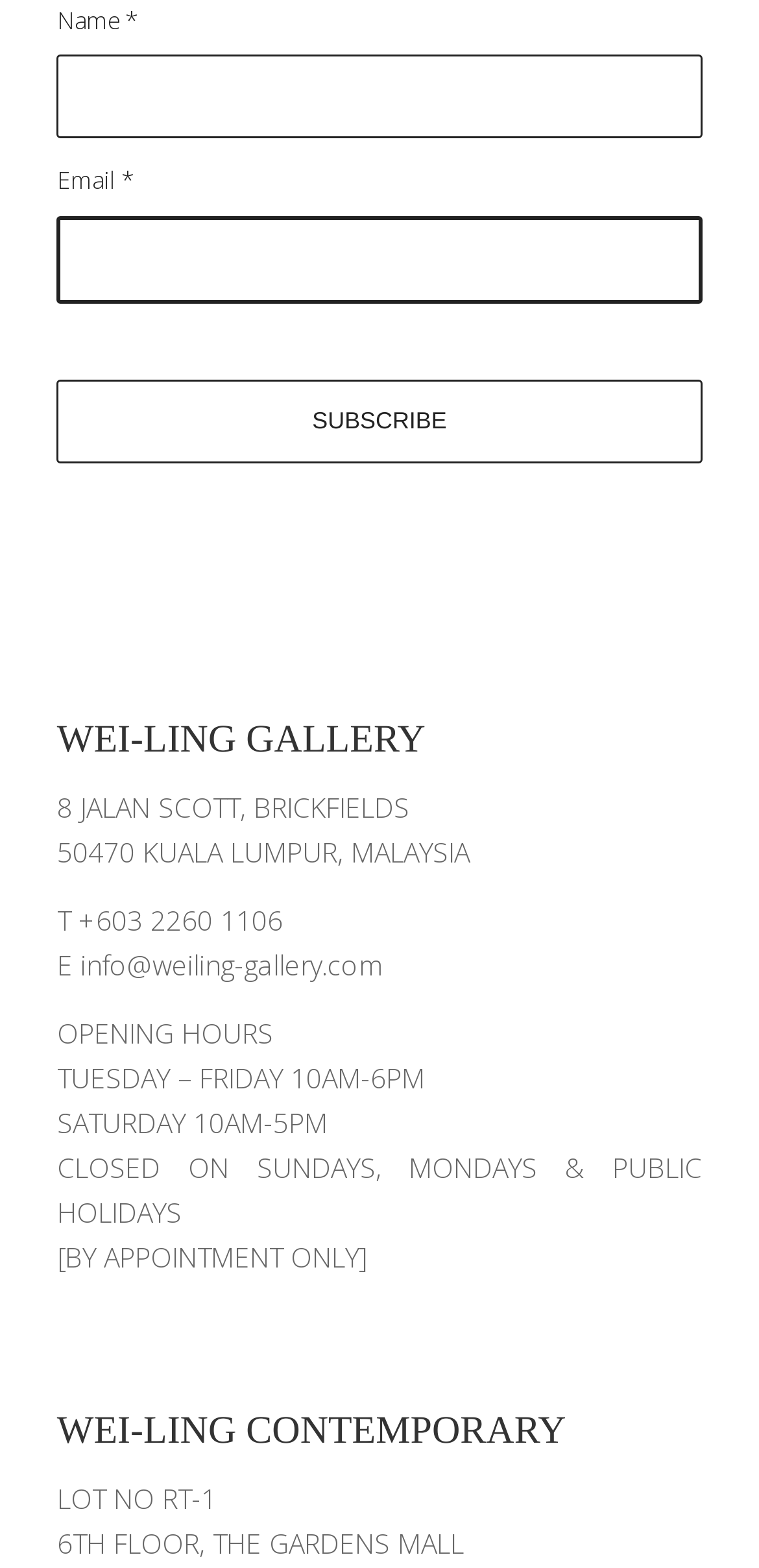Predict the bounding box of the UI element based on this description: "value="SUBSCRIBE"".

[0.075, 0.242, 0.925, 0.295]